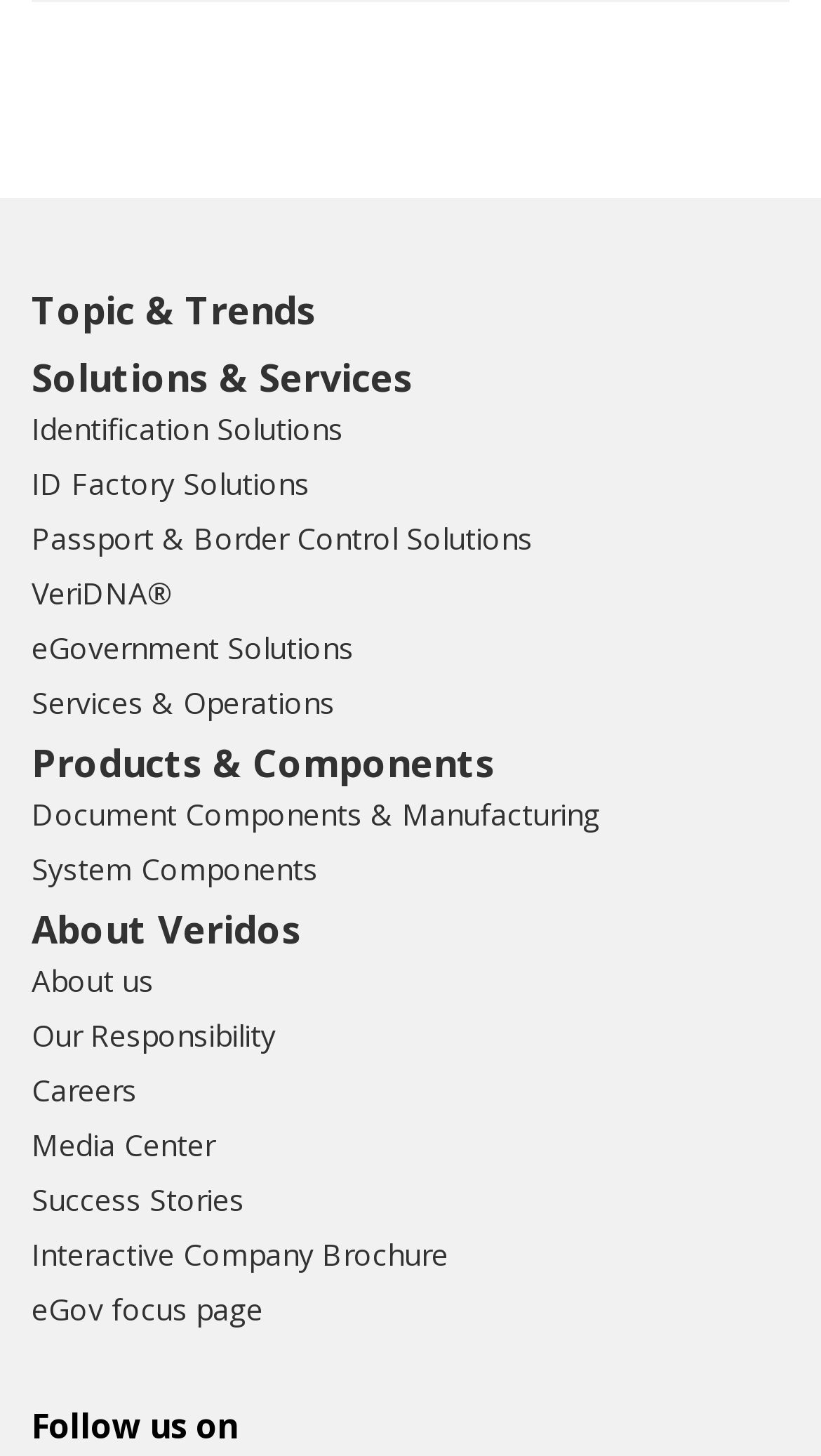Determine the bounding box coordinates (top-left x, top-left y, bottom-right x, bottom-right y) of the UI element described in the following text: ID Factory Solutions

[0.038, 0.318, 0.377, 0.345]